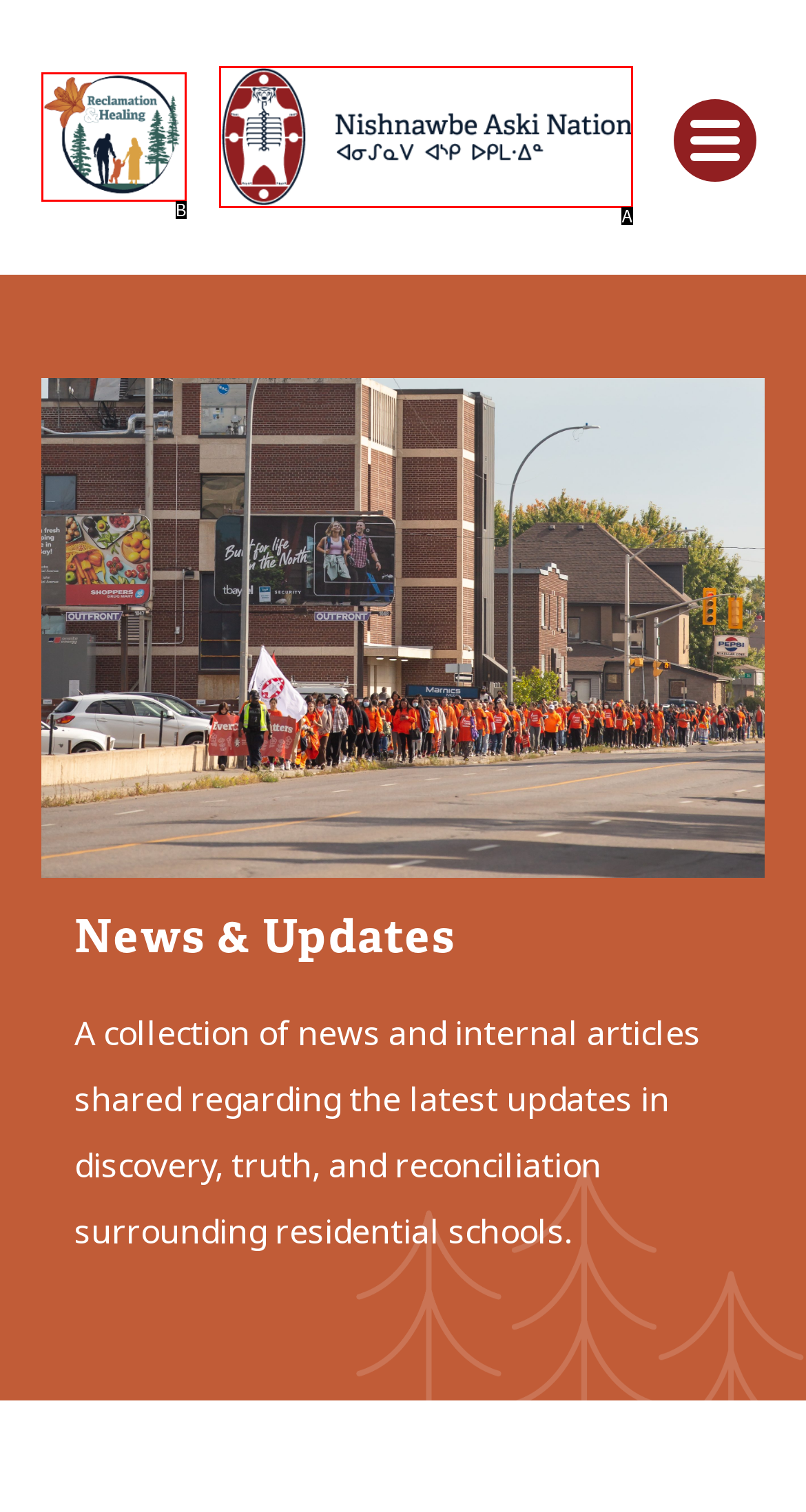Tell me which one HTML element best matches the description: title="Nishnawbe Aski Nation" Answer with the option's letter from the given choices directly.

A